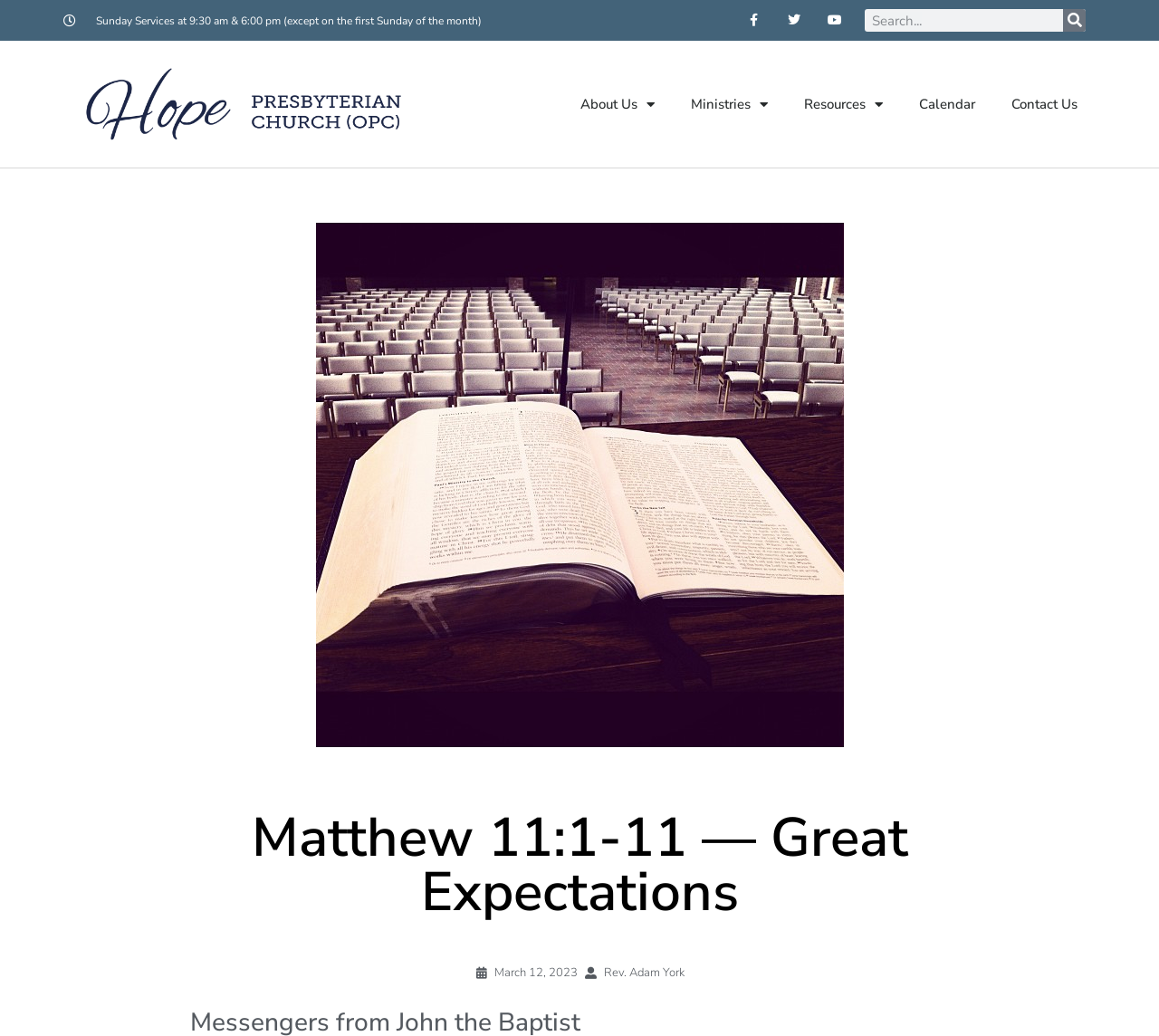Please respond to the question with a concise word or phrase:
How many social media links are there?

3